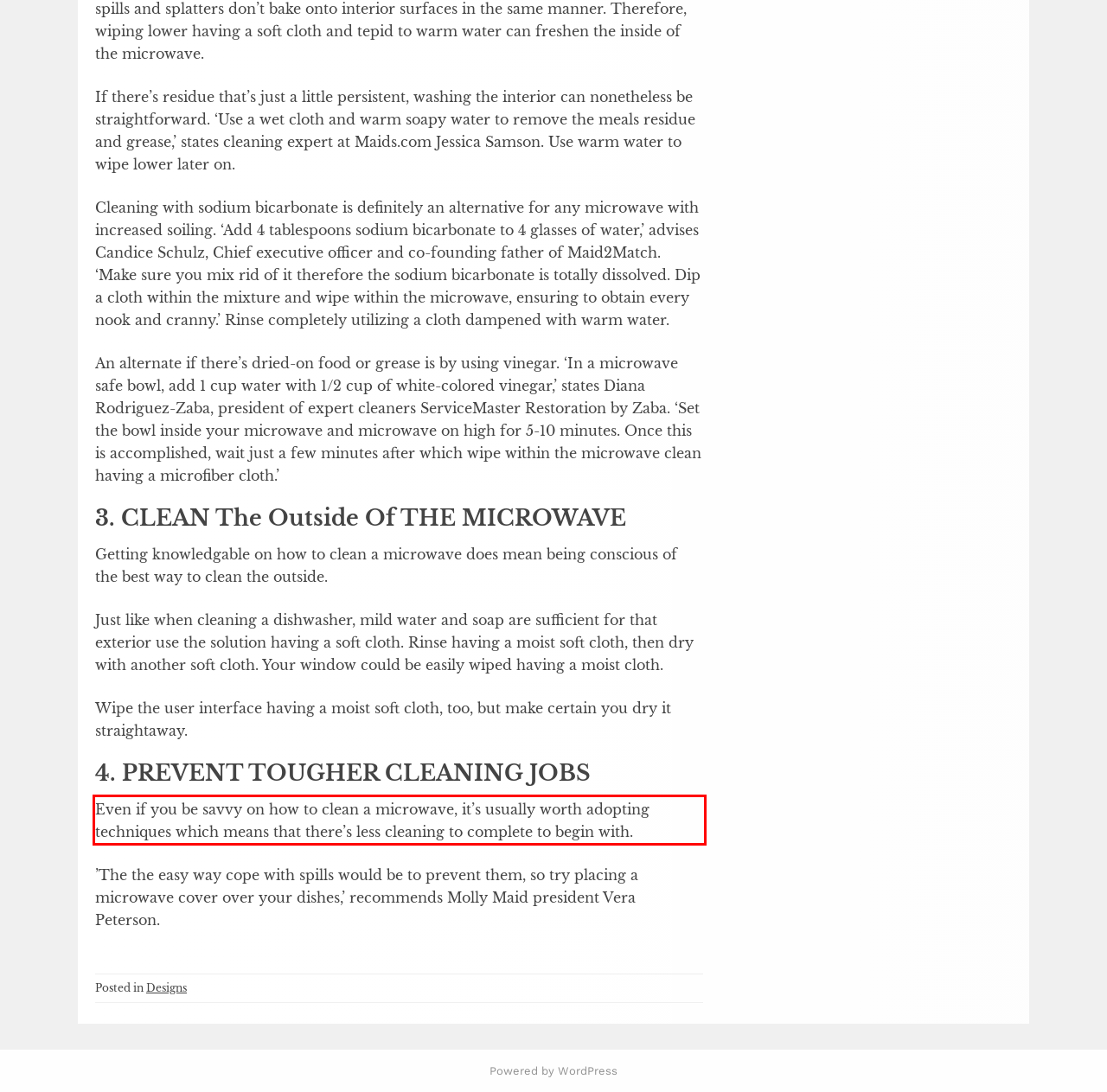Please recognize and transcribe the text located inside the red bounding box in the webpage image.

Even if you be savvy on how to clean a microwave, it’s usually worth adopting techniques which means that there’s less cleaning to complete to begin with.